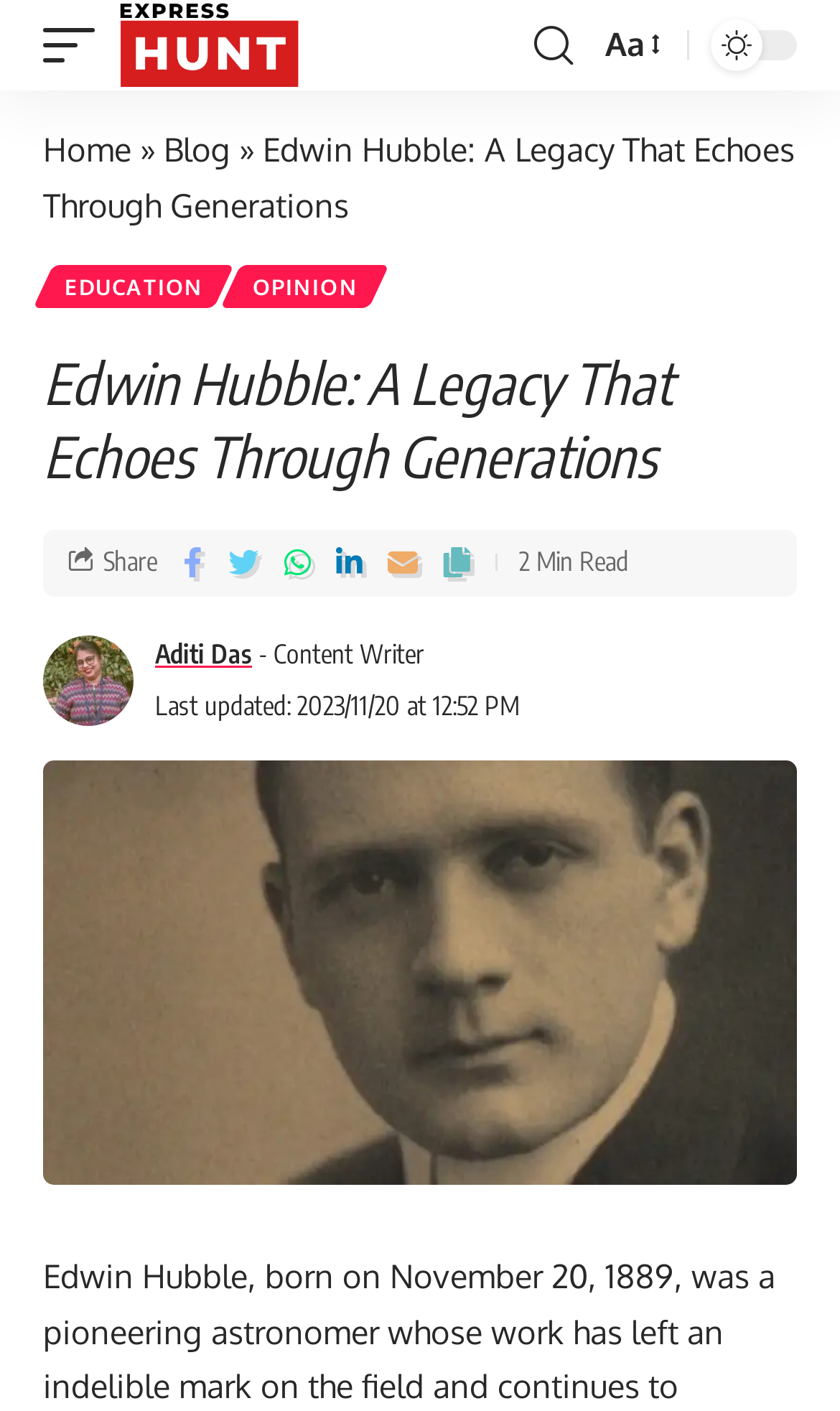Provide the bounding box coordinates of the area you need to click to execute the following instruction: "Click on the 'Blog' link".

[0.195, 0.092, 0.274, 0.121]